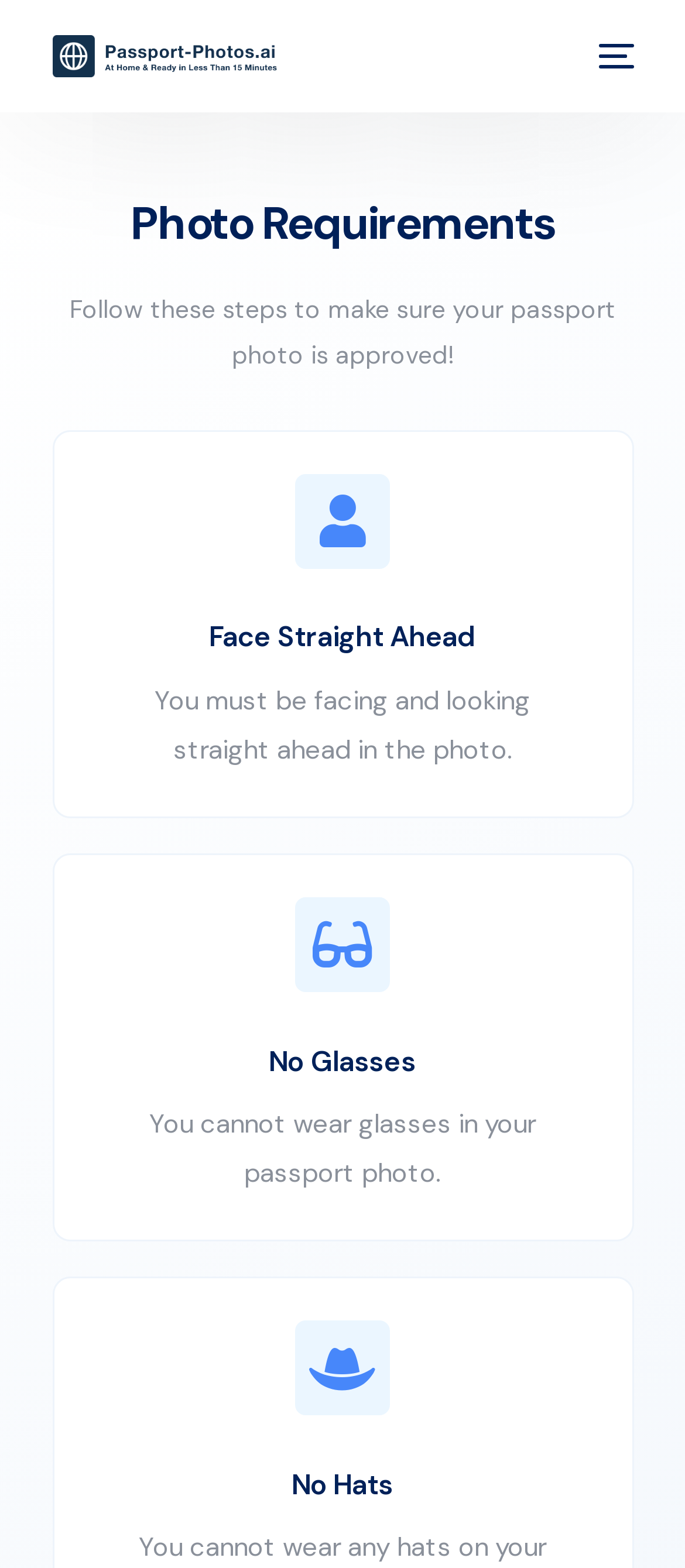Bounding box coordinates must be specified in the format (top-left x, top-left y, bottom-right x, bottom-right y). All values should be floating point numbers between 0 and 1. What are the bounding box coordinates of the UI element described as: The ramblings of the Boar

None